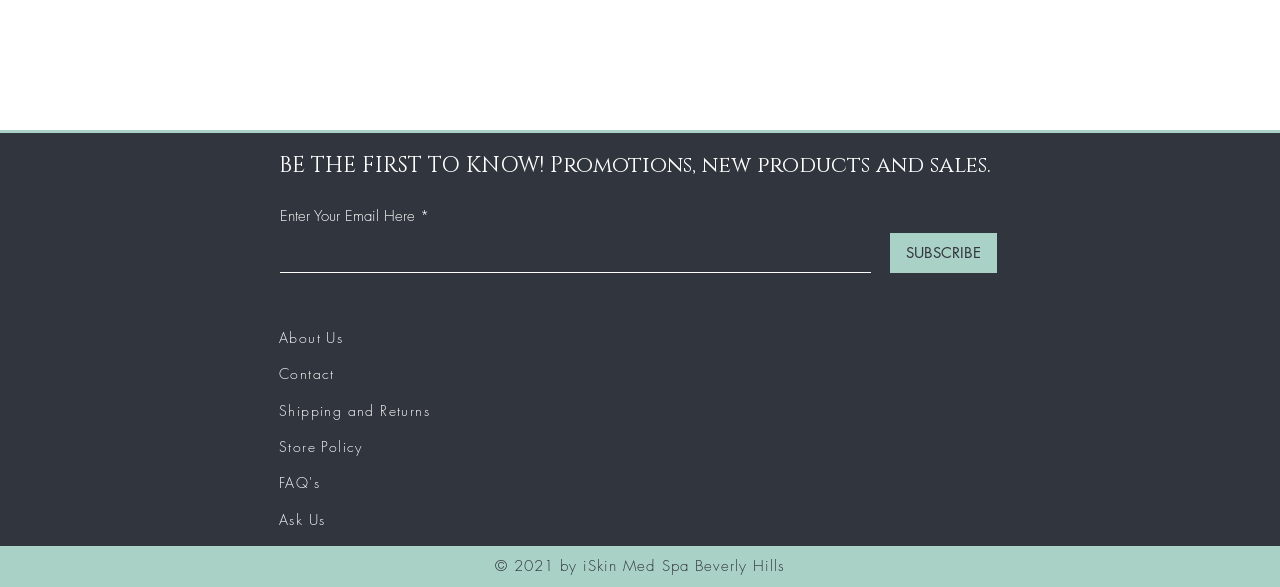Locate the bounding box coordinates of the region to be clicked to comply with the following instruction: "view shipping and returns policy". The coordinates must be four float numbers between 0 and 1, in the form [left, top, right, bottom].

[0.218, 0.683, 0.336, 0.715]